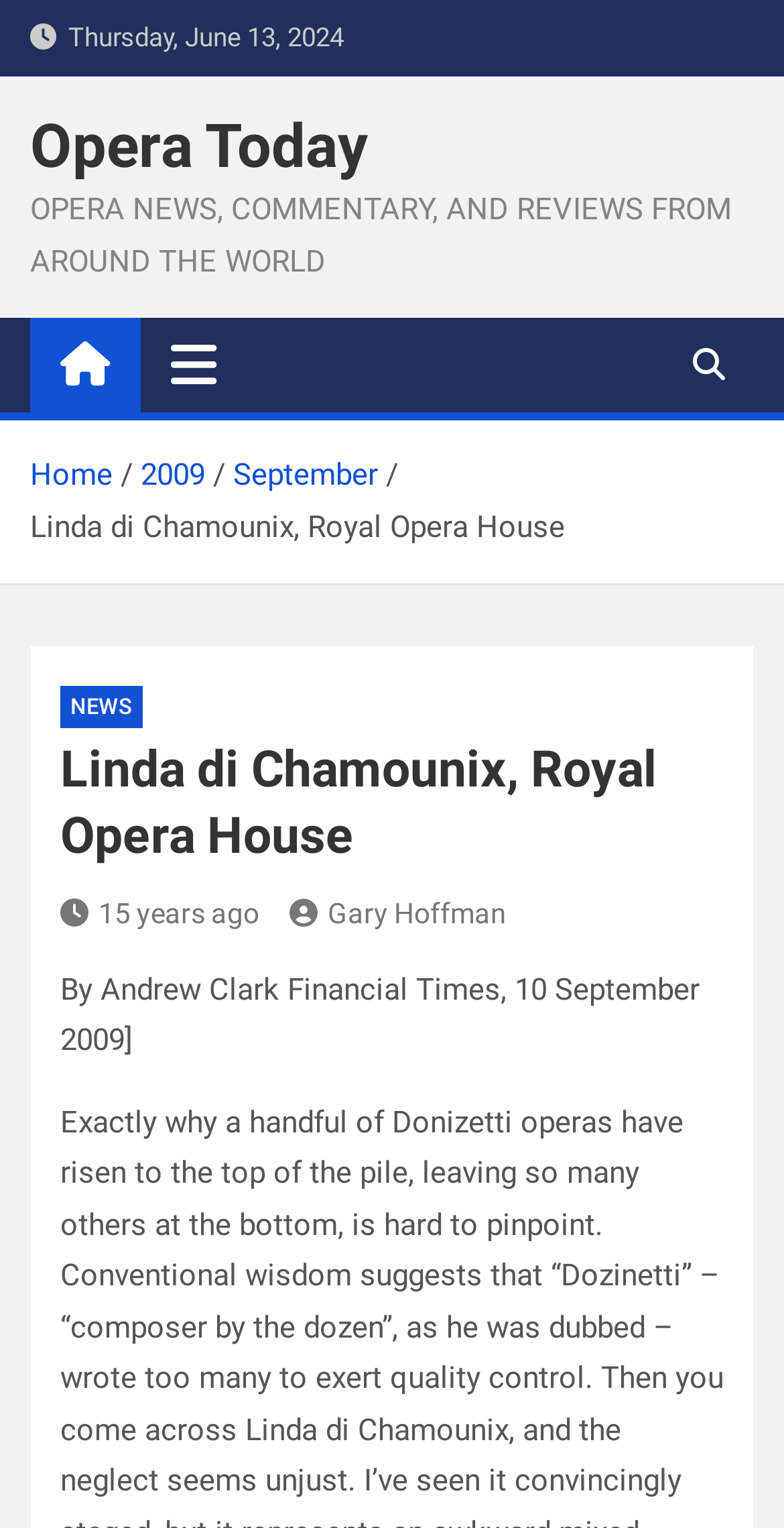Identify the bounding box for the element characterized by the following description: "Gary Hoffman".

[0.369, 0.587, 0.646, 0.608]